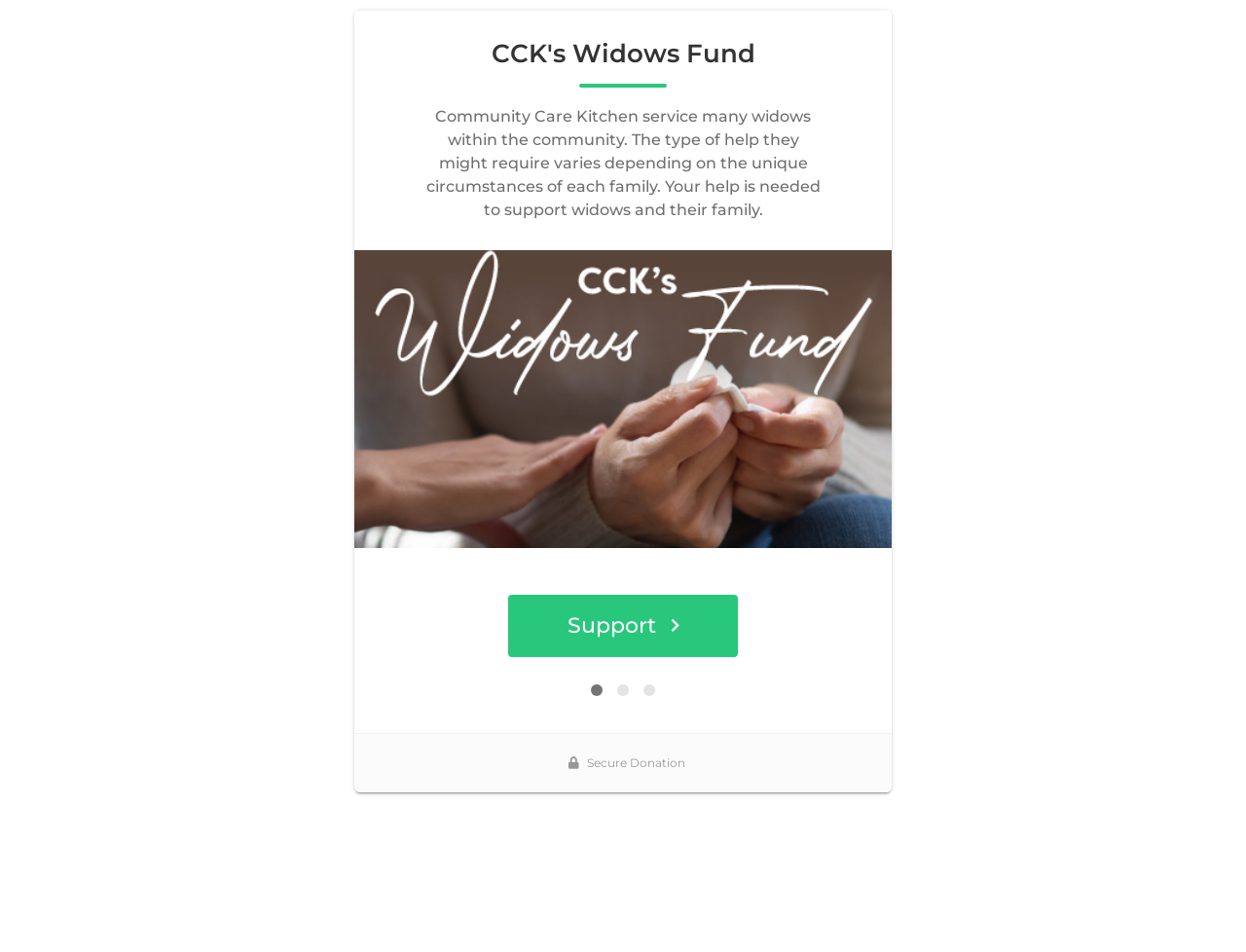What is the function of the button with a arrow icon?
With the help of the image, please provide a detailed response to the question.

The button with a arrow icon has the text 'Support' and is likely used to support widows and their families, as mentioned in the StaticText element.